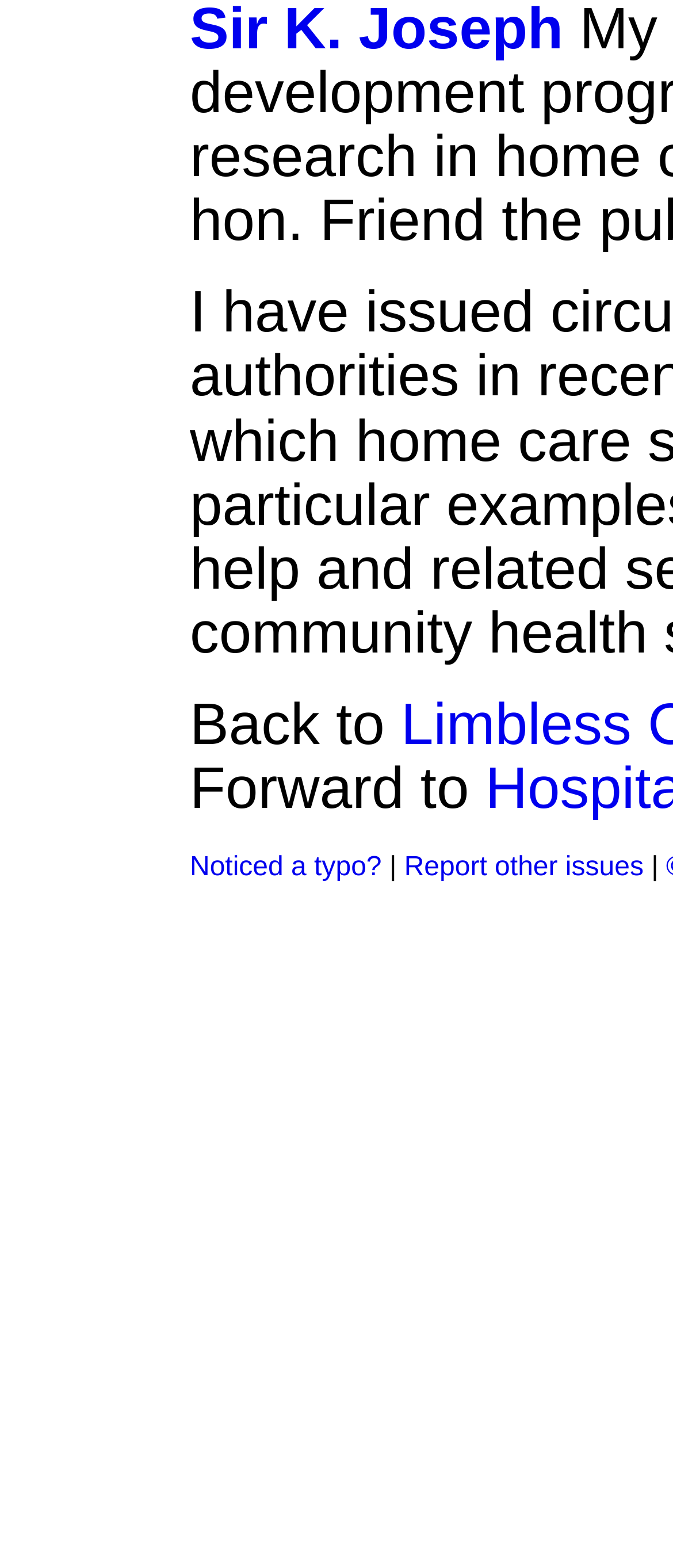Using the description: "Noticed a typo?", identify the bounding box of the corresponding UI element in the screenshot.

[0.282, 0.544, 0.567, 0.562]